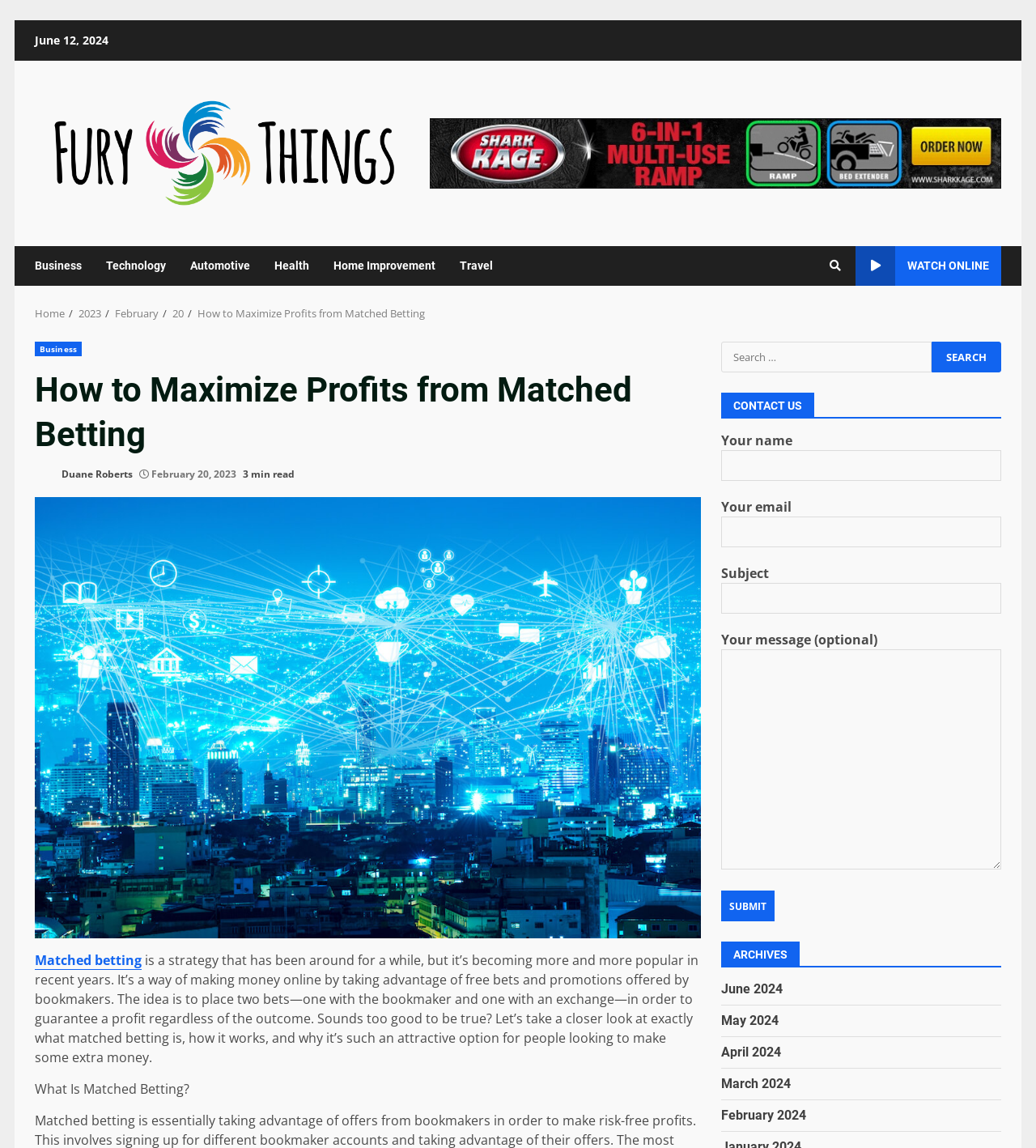Locate the bounding box coordinates of the area you need to click to fulfill this instruction: 'Click on the 'Business' link'. The coordinates must be in the form of four float numbers ranging from 0 to 1: [left, top, right, bottom].

[0.034, 0.214, 0.091, 0.249]